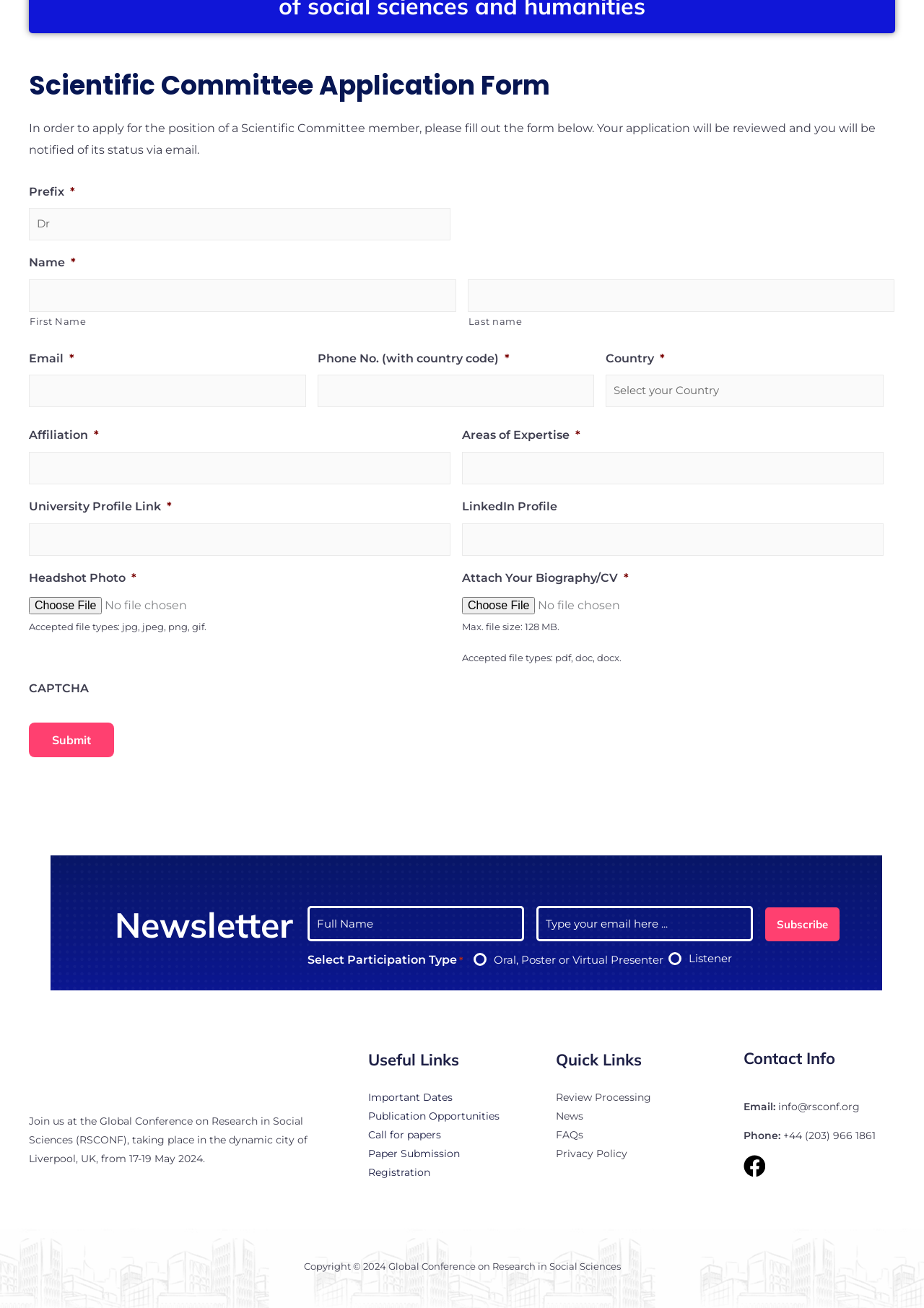Determine the bounding box for the UI element described here: "name="input_3"".

[0.343, 0.287, 0.643, 0.312]